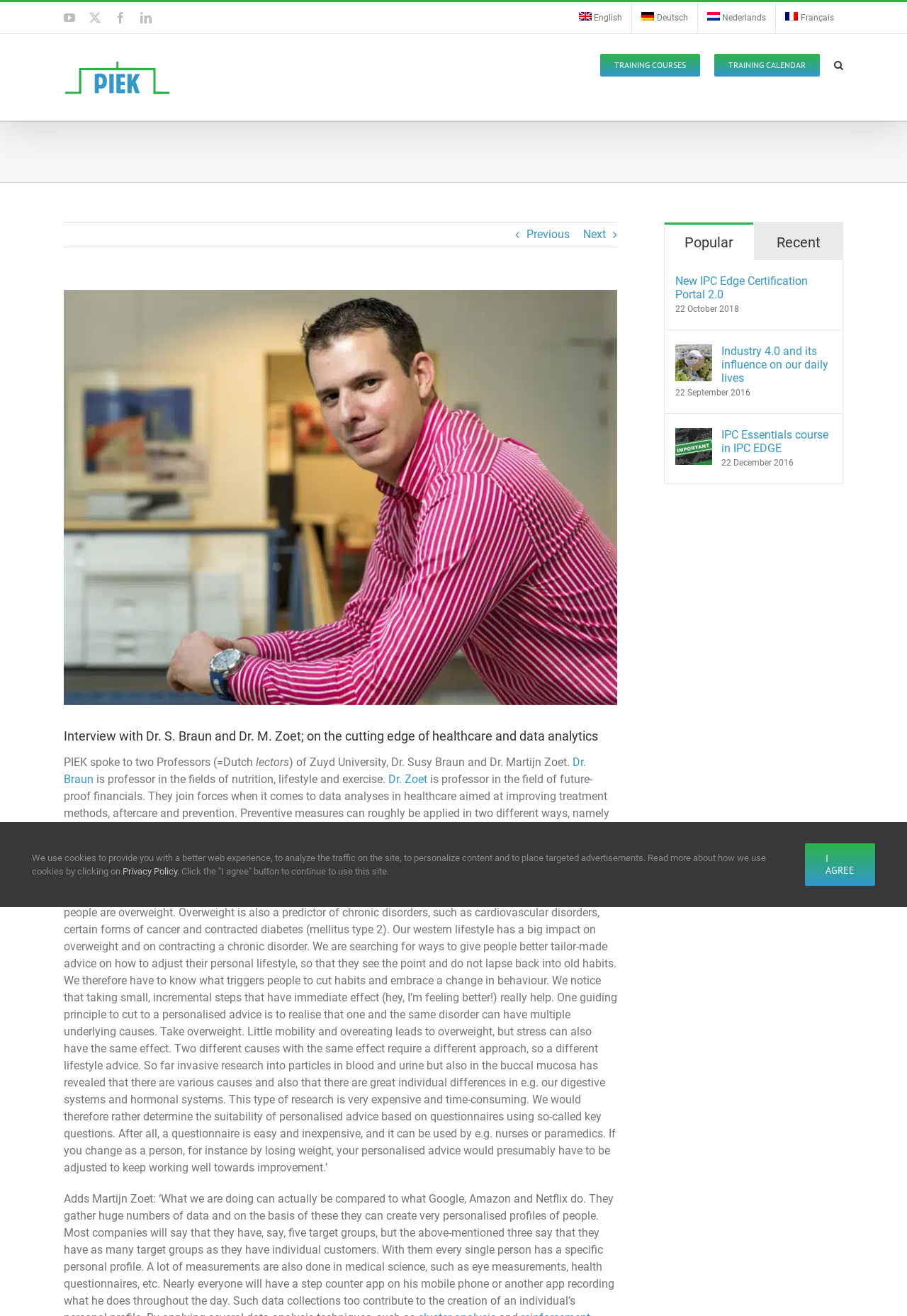What is the name of the university mentioned in the article?
Refer to the screenshot and deliver a thorough answer to the question presented.

The article mentions that Dr. Susy Braun and Dr. Martijn Zoet are professors of Zuyd University, which is how I determined the answer.